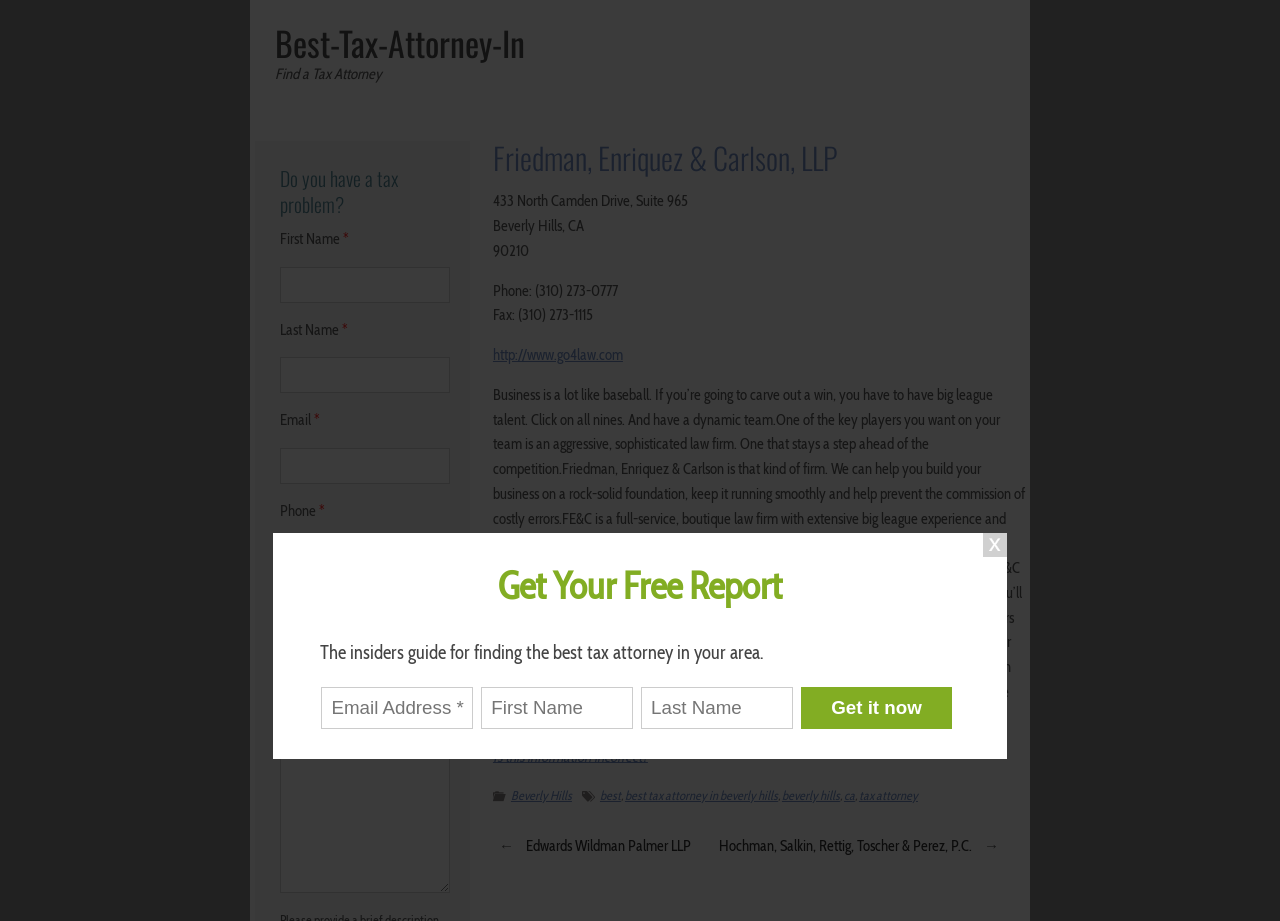Respond to the question with just a single word or phrase: 
What is the purpose of Friedman, Enriquez & Carlson, LLP?

To help build and run businesses